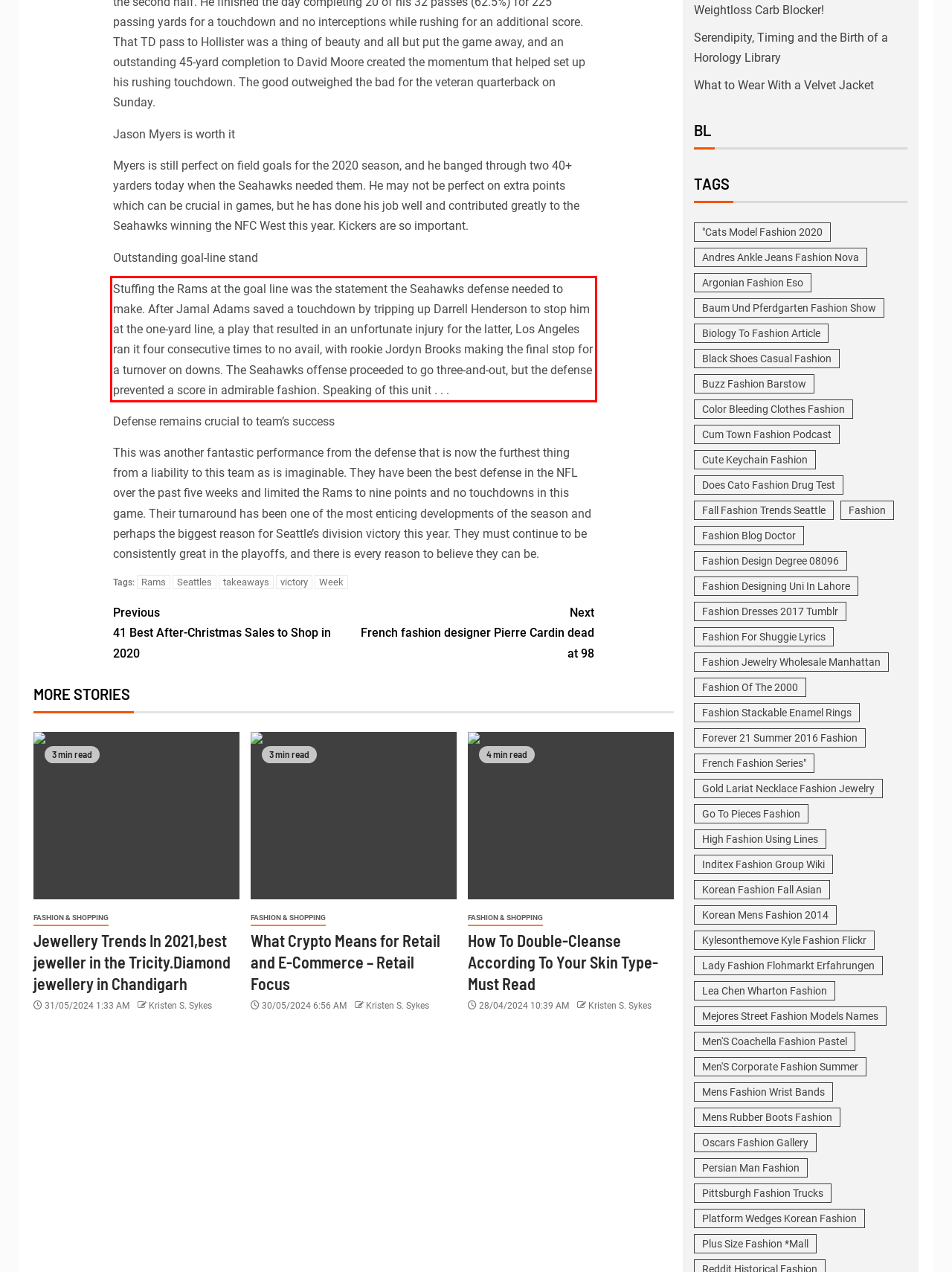Given a screenshot of a webpage containing a red rectangle bounding box, extract and provide the text content found within the red bounding box.

Stuffing the Rams at the goal line was the statement the Seahawks defense needed to make. After Jamal Adams saved a touchdown by tripping up Darrell Henderson to stop him at the one-yard line, a play that resulted in an unfortunate injury for the latter, Los Angeles ran it four consecutive times to no avail, with rookie Jordyn Brooks making the final stop for a turnover on downs. The Seahawks offense proceeded to go three-and-out, but the defense prevented a score in admirable fashion. Speaking of this unit . . .